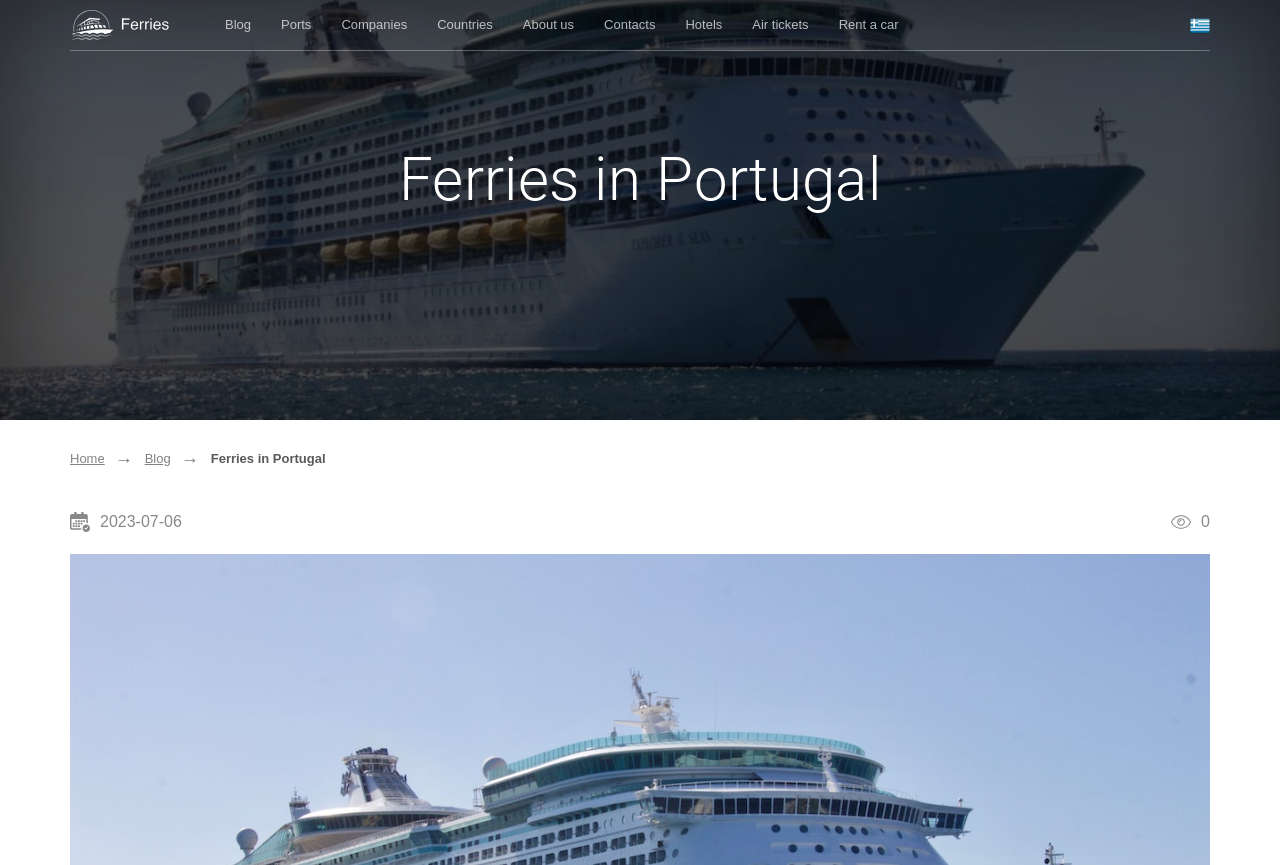Answer the question using only a single word or phrase: 
What type of image is present at the top-left corner of the webpage?

Ferry